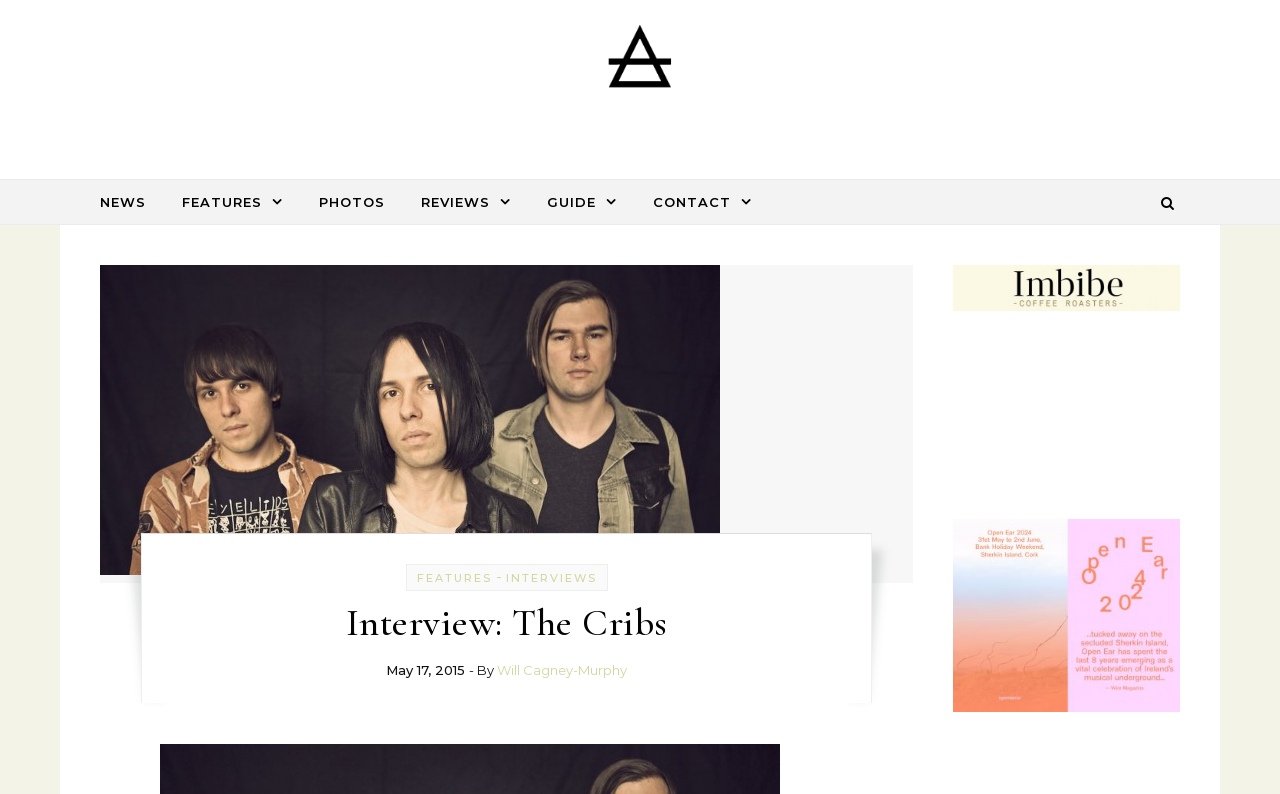Identify the bounding box coordinates necessary to click and complete the given instruction: "check CONTACT page".

[0.498, 0.227, 0.588, 0.282]